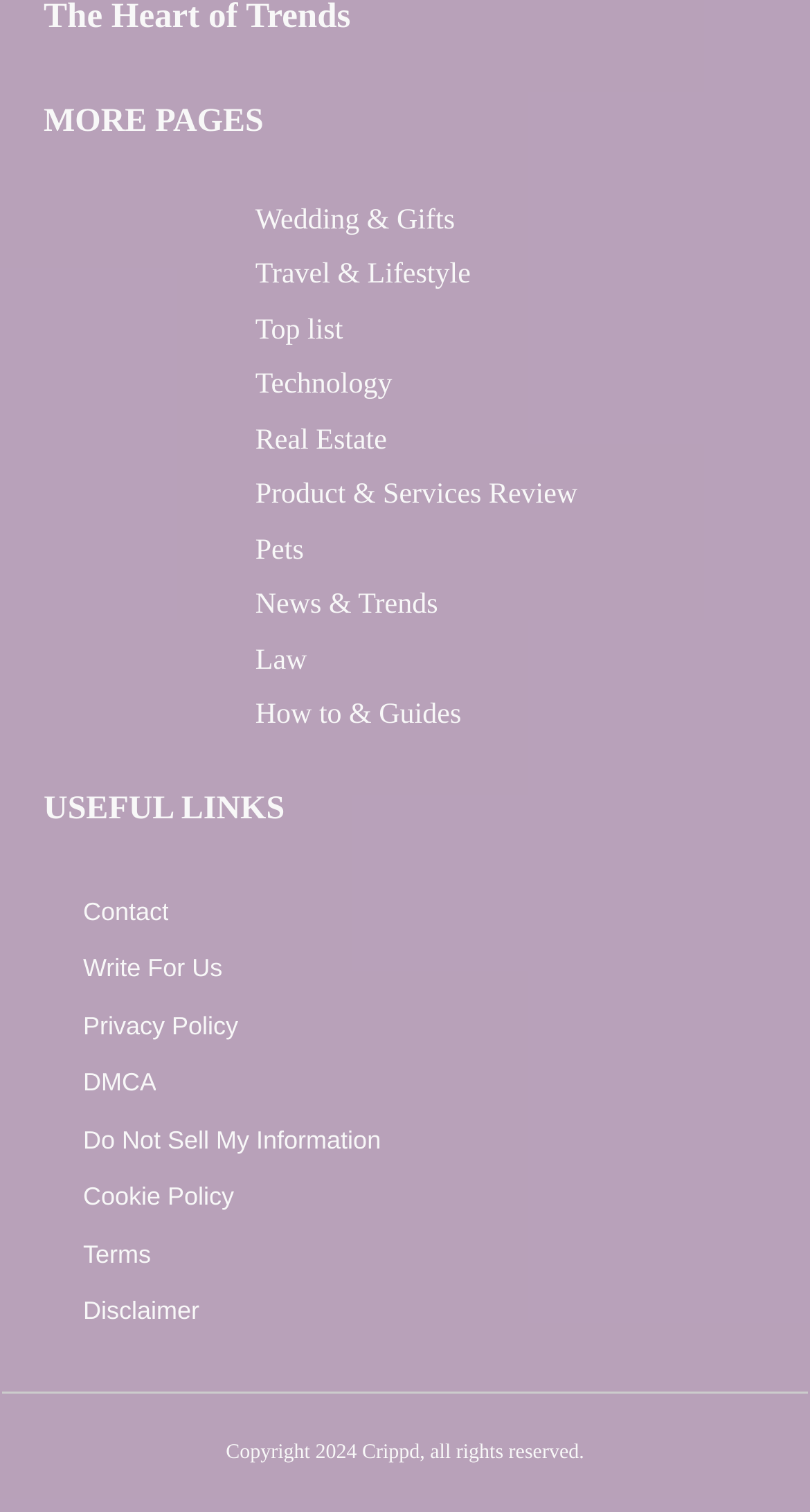Answer the following in one word or a short phrase: 
How many categories are listed under MORE PAGES?

9